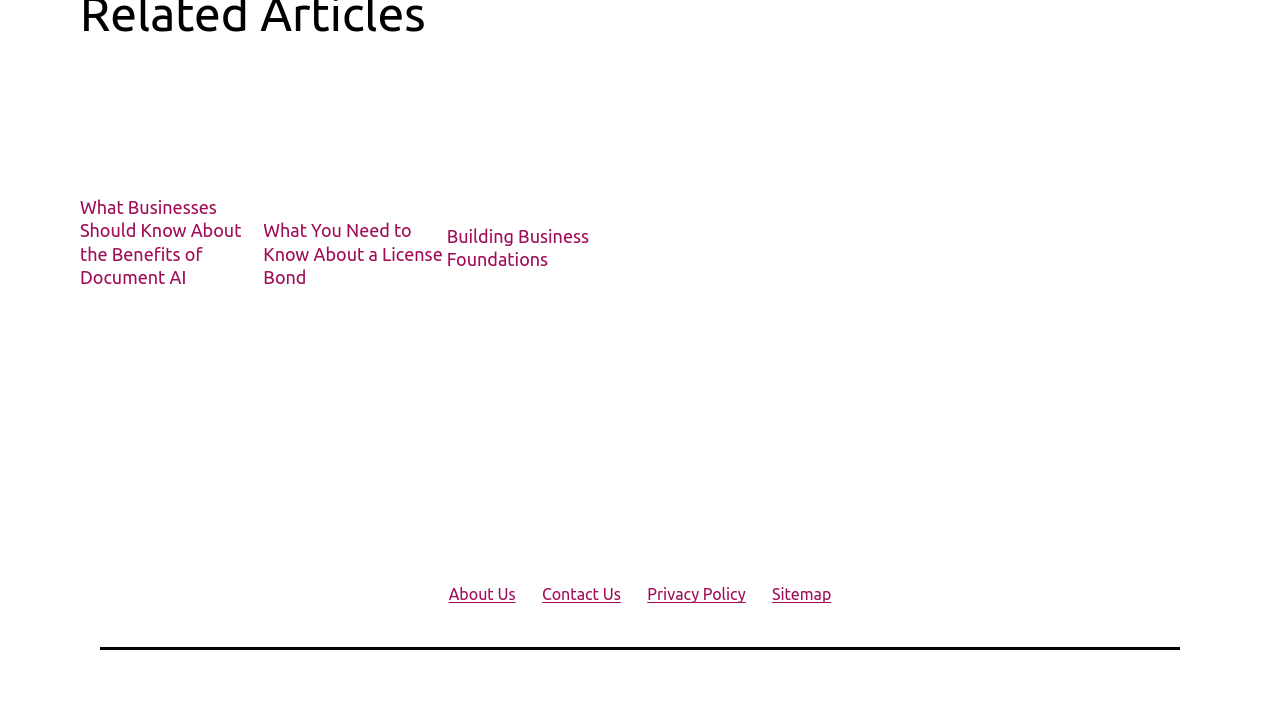Identify the bounding box coordinates of the area you need to click to perform the following instruction: "Read about the benefits of Document AI".

[0.062, 0.274, 0.189, 0.399]